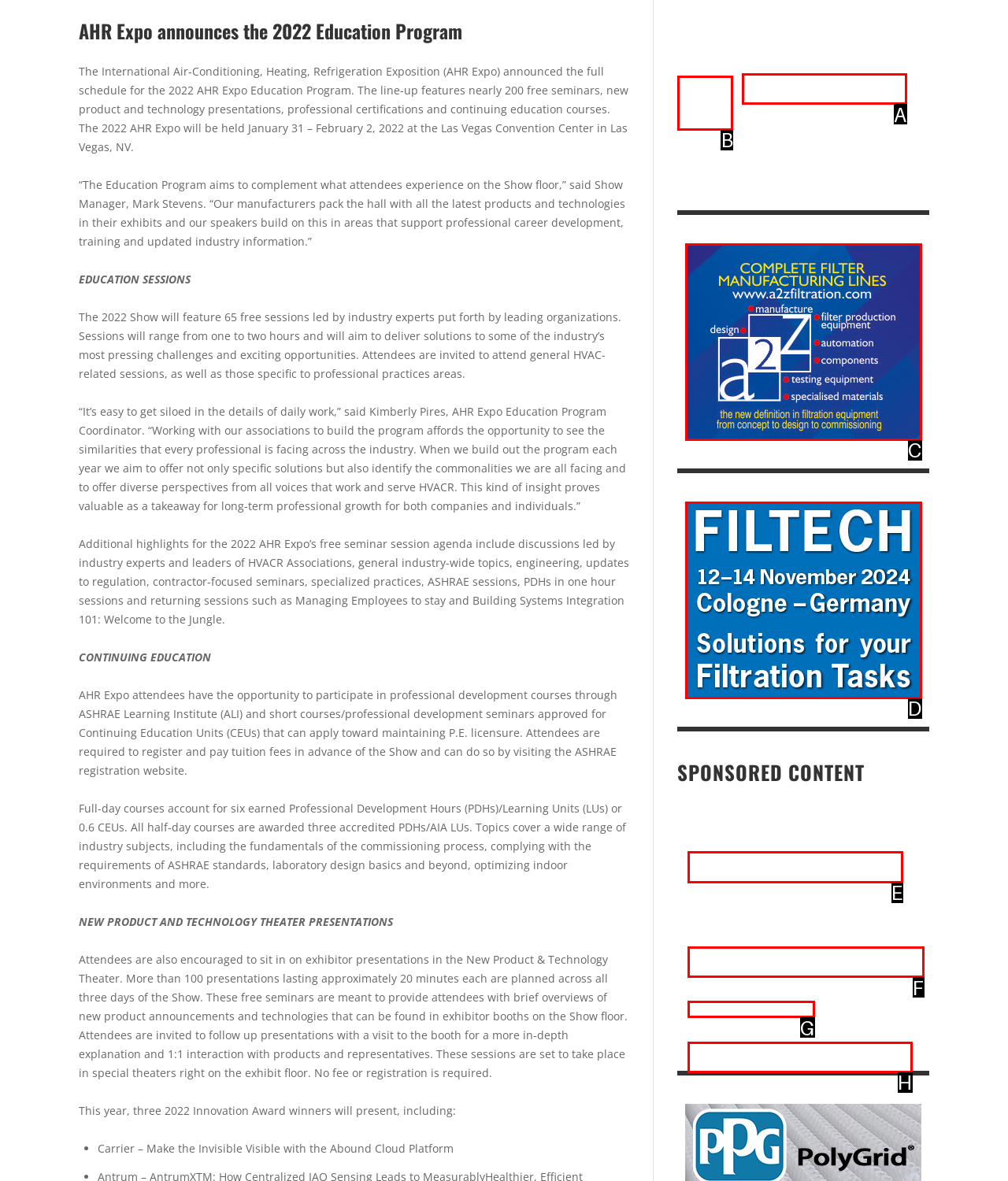Find the HTML element to click in order to complete this task: View 'Figure 1: Heat Exchanger Proventics GMBH.[22]' image
Answer with the letter of the correct option.

B